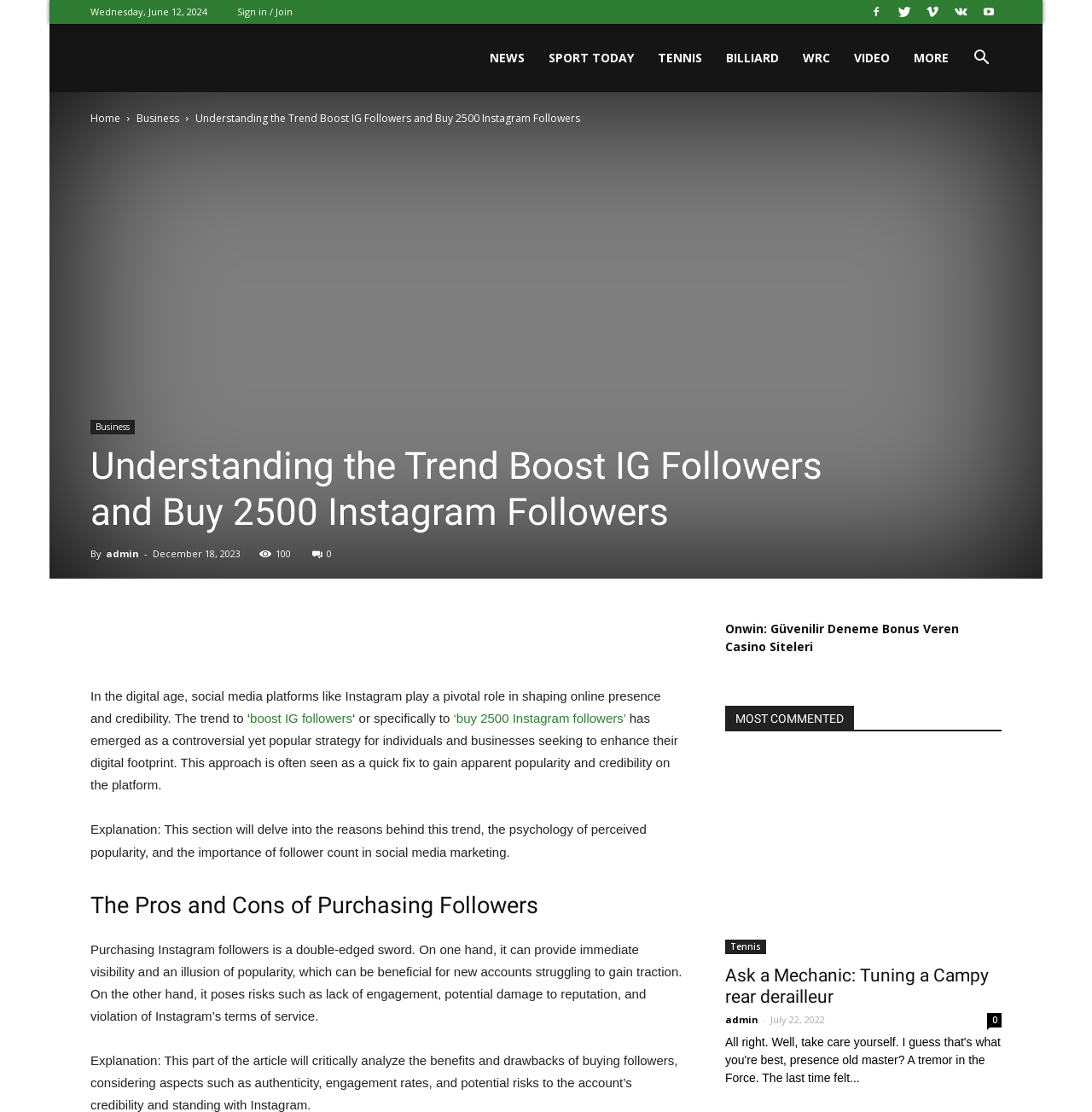What is the purpose of buying 2500 Instagram followers?
Please analyze the image and answer the question with as much detail as possible.

I inferred the purpose of buying 2500 Instagram followers by reading the text in the article, which mentions that buying followers is a strategy to enhance one's digital footprint and credibility on the platform.